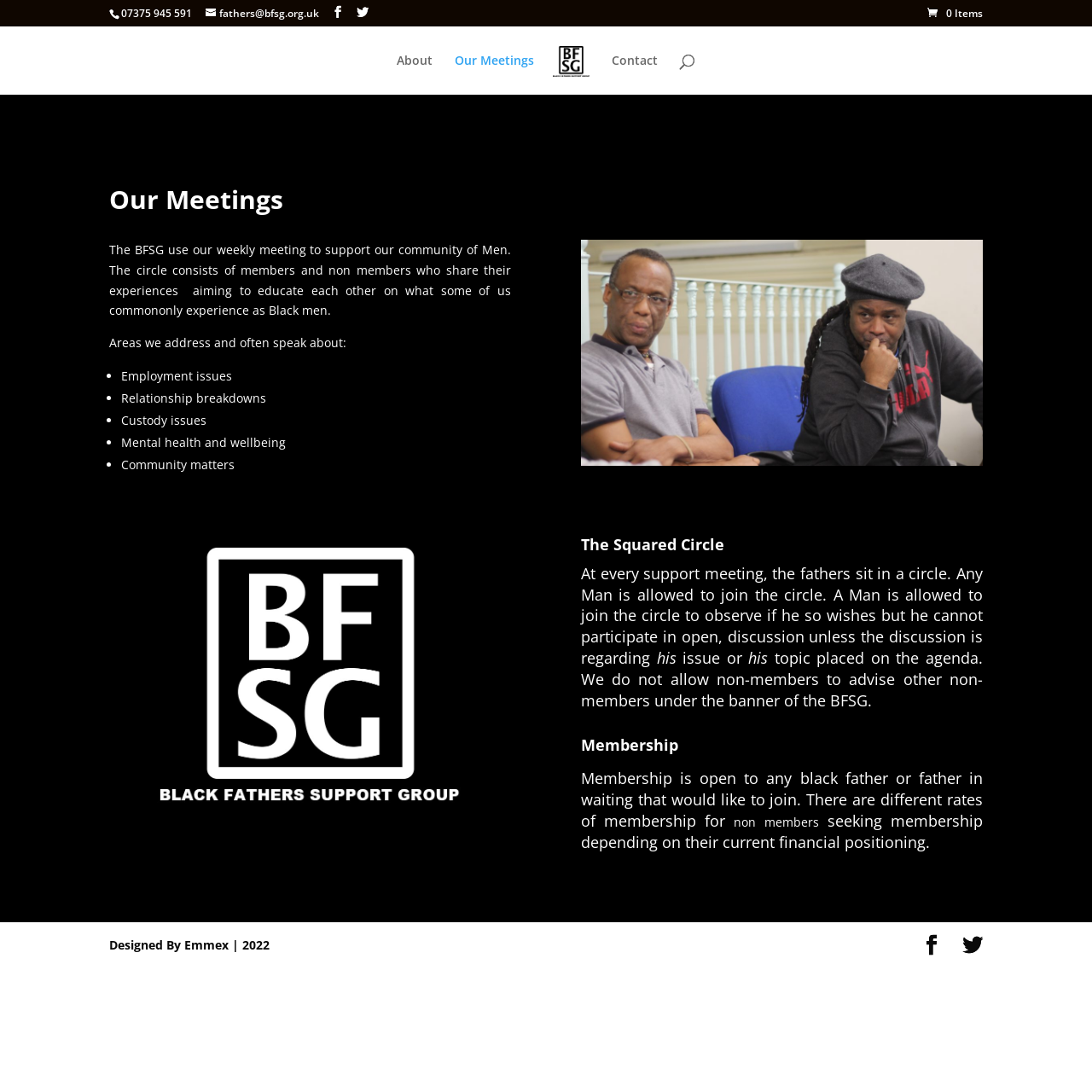Find and provide the bounding box coordinates for the UI element described here: "name="s" placeholder="Search …" title="Search for:"". The coordinates should be given as four float numbers between 0 and 1: [left, top, right, bottom].

[0.157, 0.024, 0.877, 0.025]